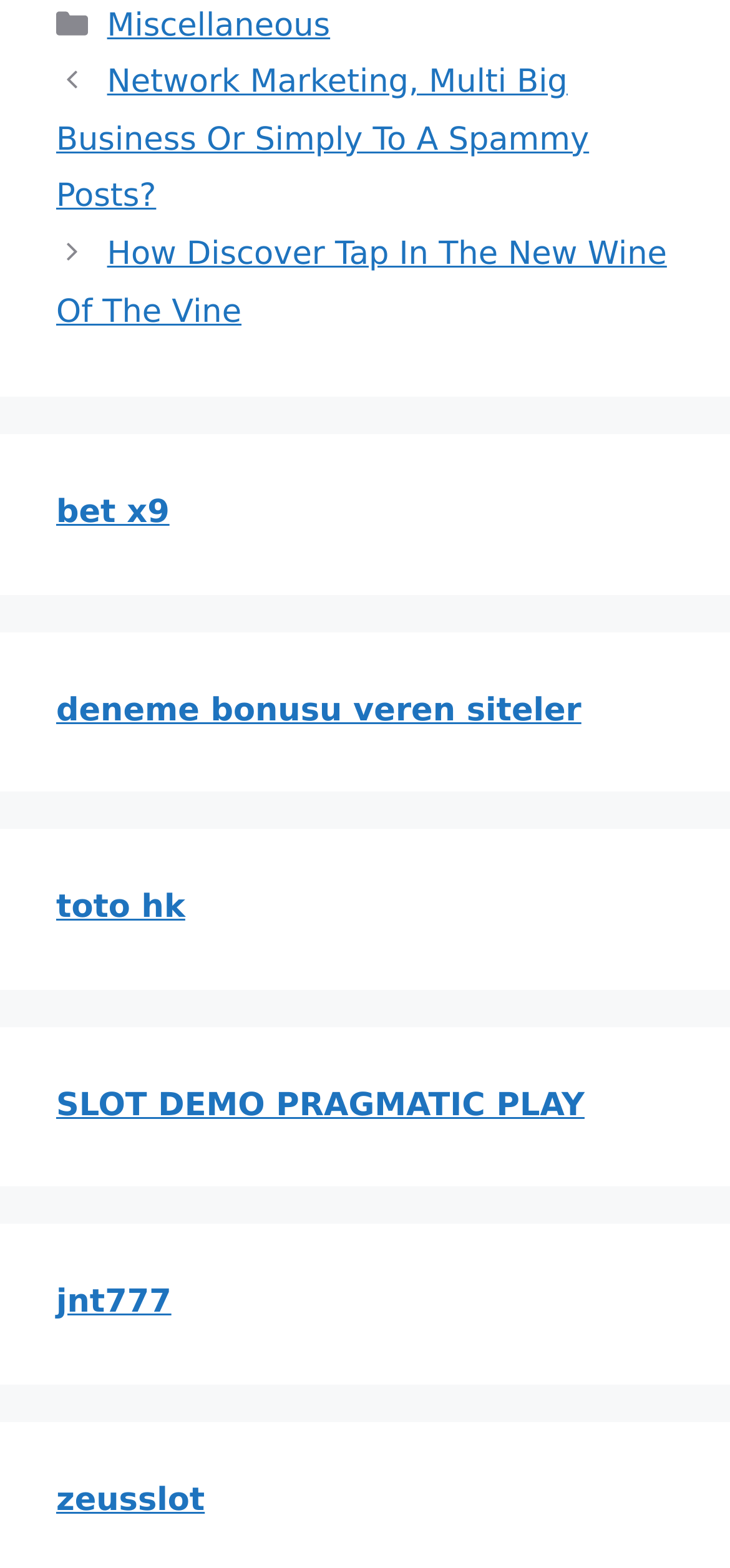Please respond to the question using a single word or phrase:
How many links are there in the 'Posts' section?

2